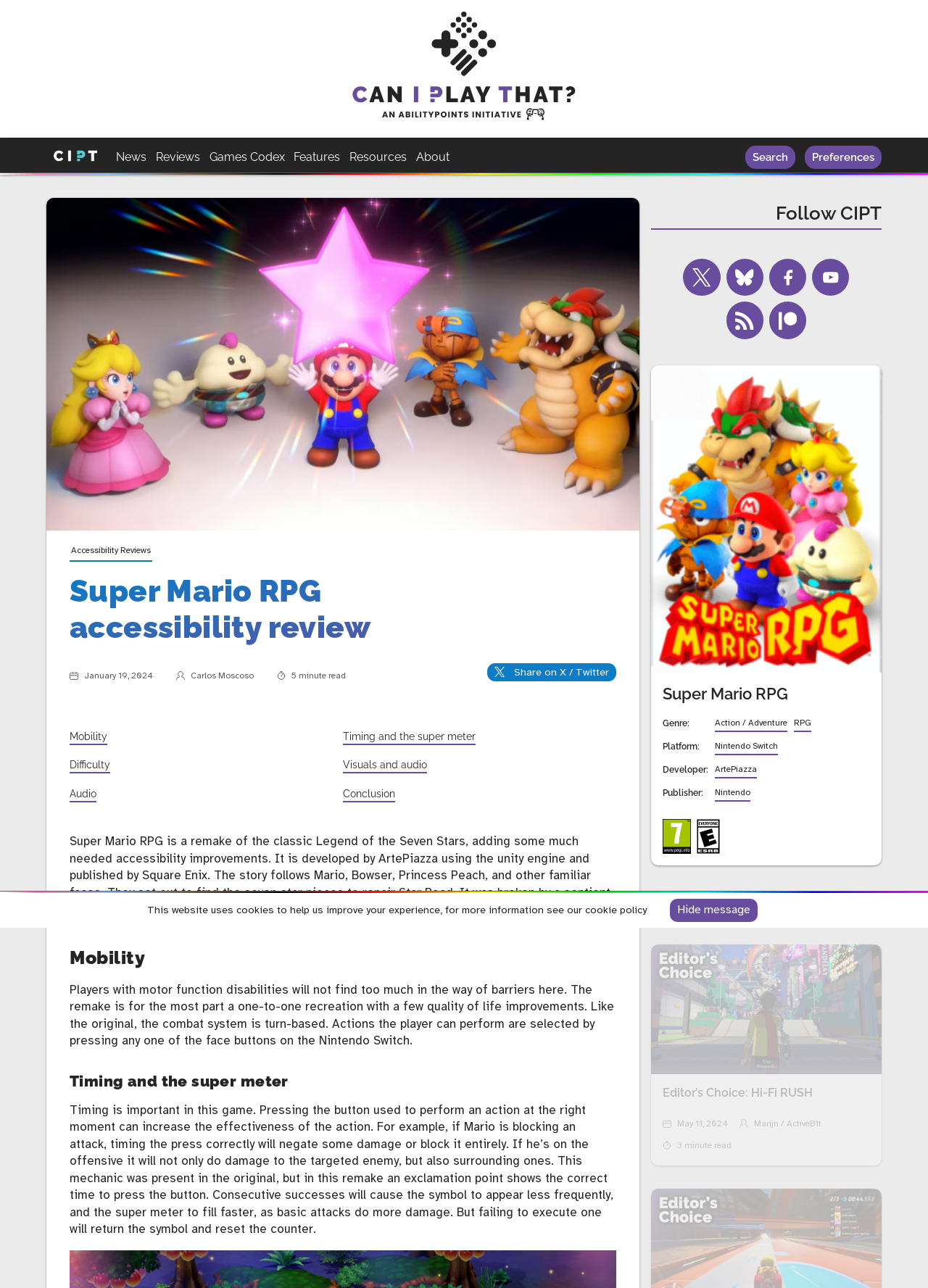What is the rating of the game according to PEGI?
Respond to the question with a single word or phrase according to the image.

7